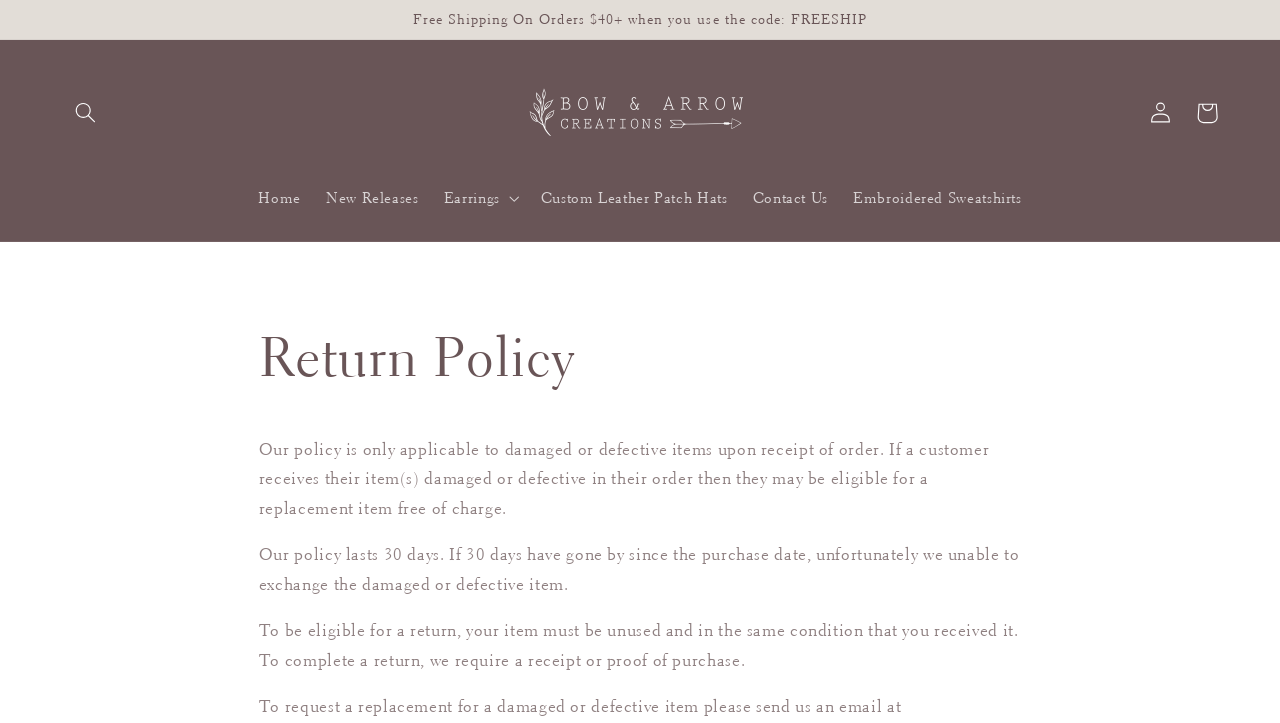What is the minimum order amount for free shipping?
Based on the image, answer the question in a detailed manner.

The announcement region at the top of the page states 'Free Shipping On Orders $40+ when you use the code: FREESHIP', indicating that the minimum order amount for free shipping is $40.